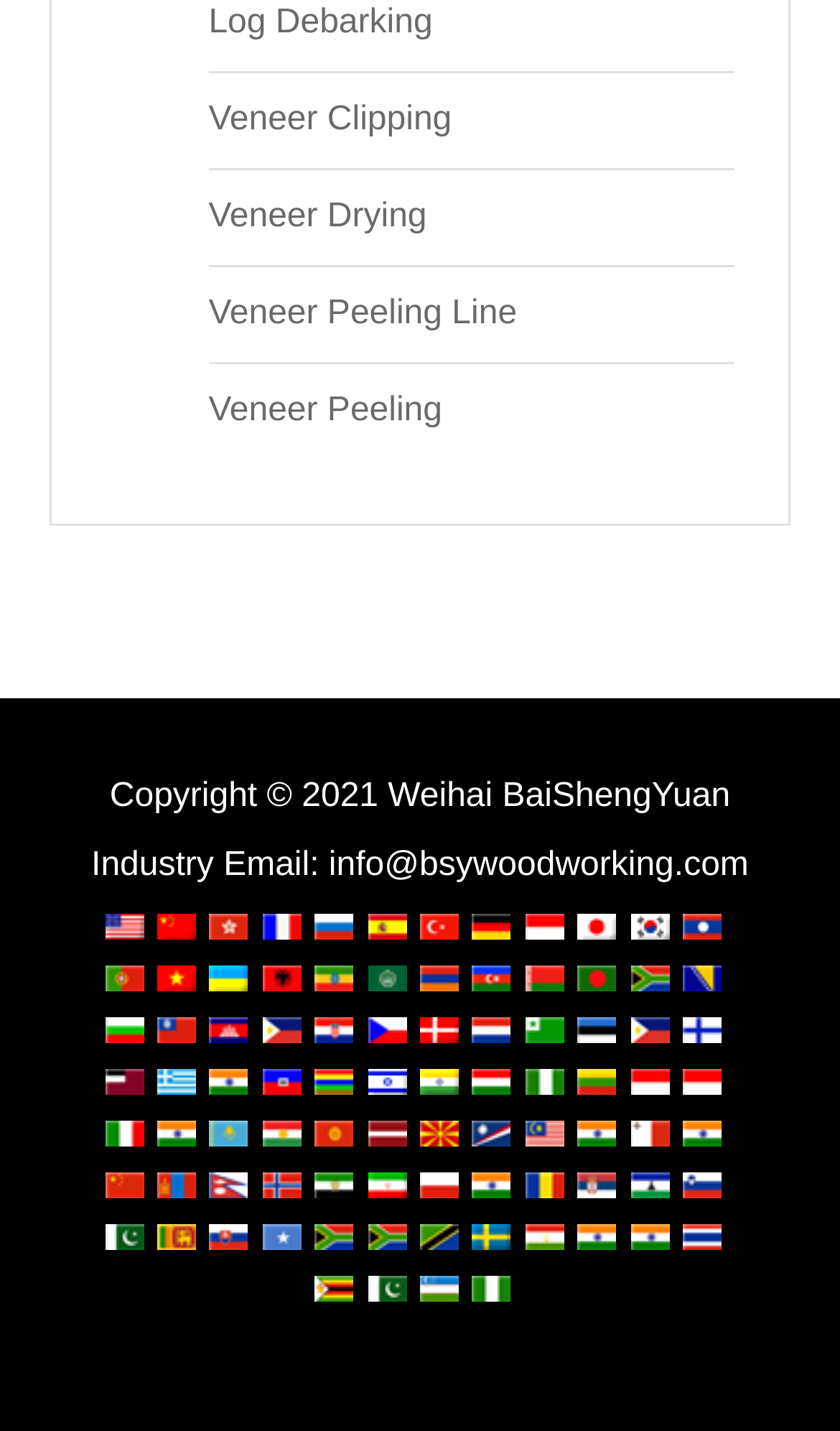Find the bounding box coordinates for the area that must be clicked to perform this action: "Change to French language".

[0.312, 0.635, 0.358, 0.66]